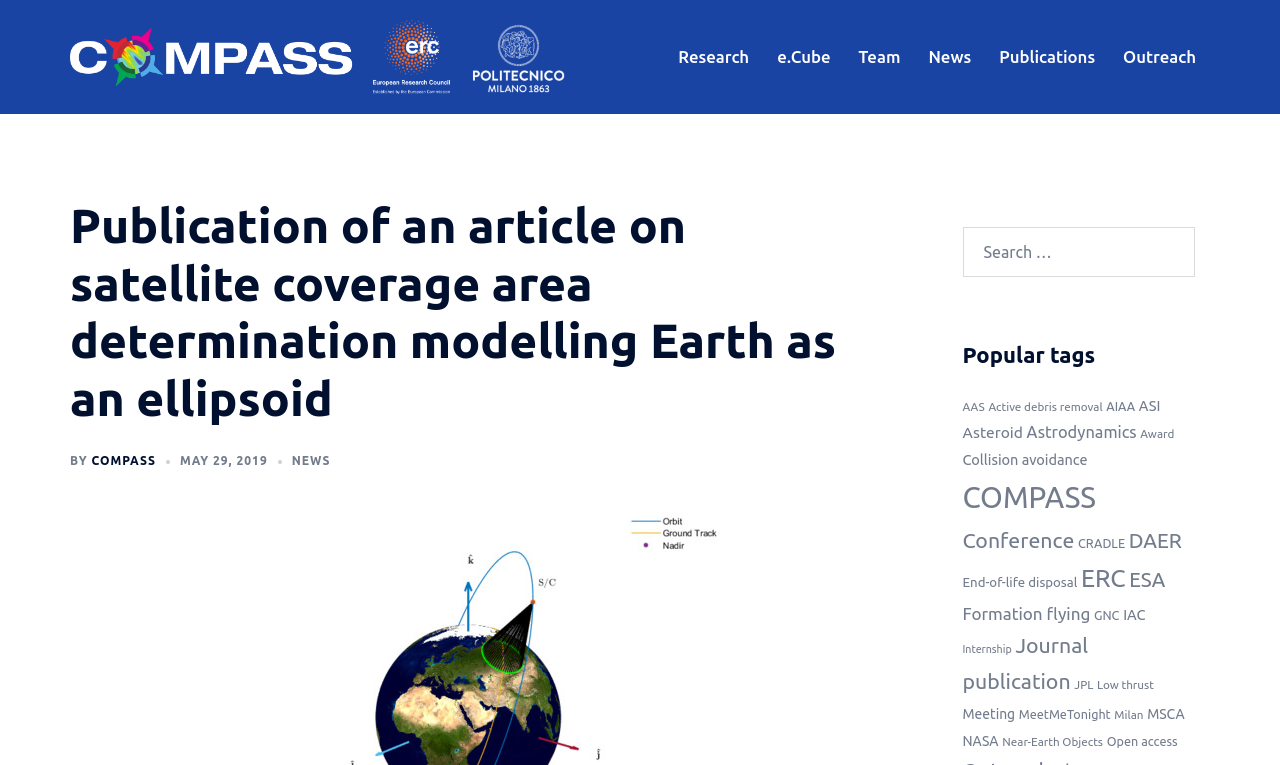Please answer the following question using a single word or phrase: How many items are tagged with 'COMPASS'?

145 items